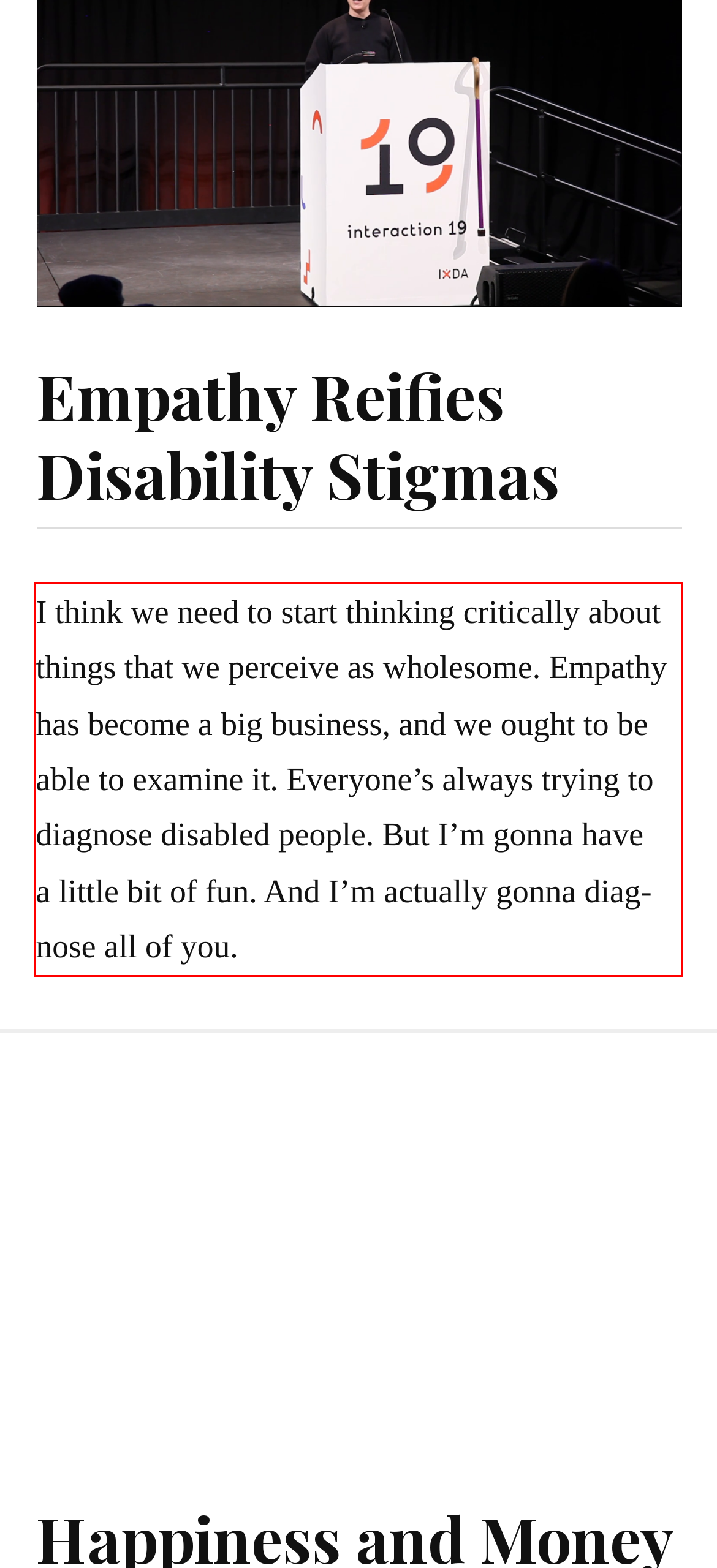You are provided with a screenshot of a webpage featuring a red rectangle bounding box. Extract the text content within this red bounding box using OCR.

I think we need to start think­ing crit­i­cal­ly about things that we per­ceive as whole­some. Empathy has become a big busi­ness, and we ought to be able to exam­ine it. Everyone’s always try­ing to diag­nose dis­abled peo­ple. But I’m gonna have a lit­tle bit of fun. And I’m actu­al­ly gonna diag­nose all of you.